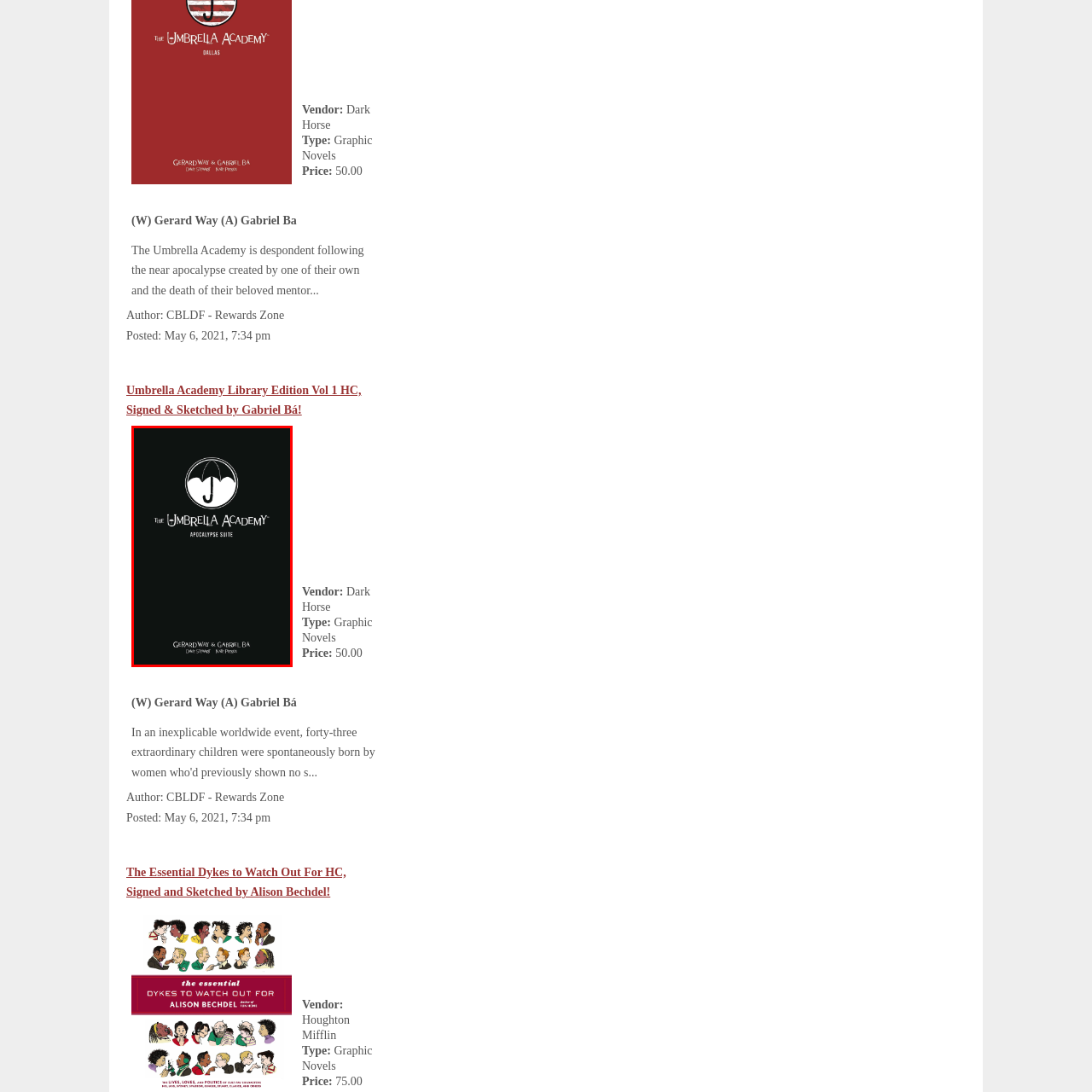View the portion of the image inside the red box and respond to the question with a succinct word or phrase: What is the central symbol in the white logo?

umbrella